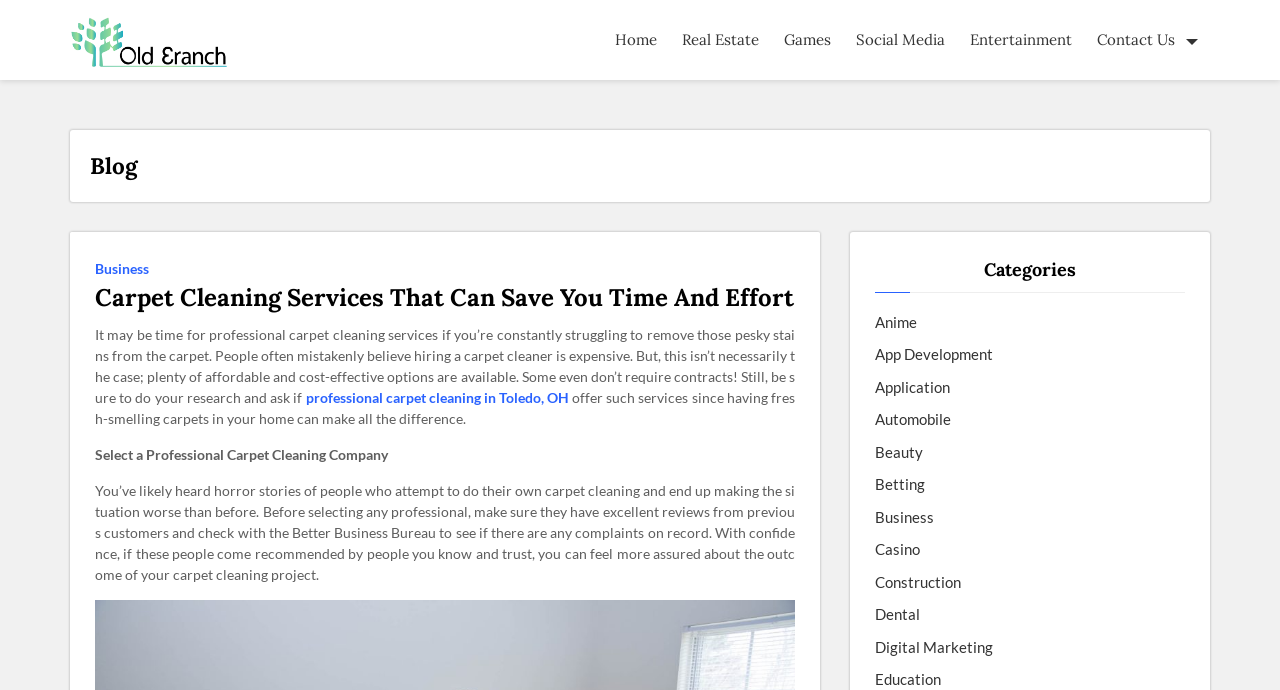Using the image as a reference, answer the following question in as much detail as possible:
How many categories are listed on the webpage?

The number of categories can be counted by looking at the links under the 'Categories' heading, which includes links such as 'Anime', 'App Development', 'Application', and so on, totaling 14 categories.